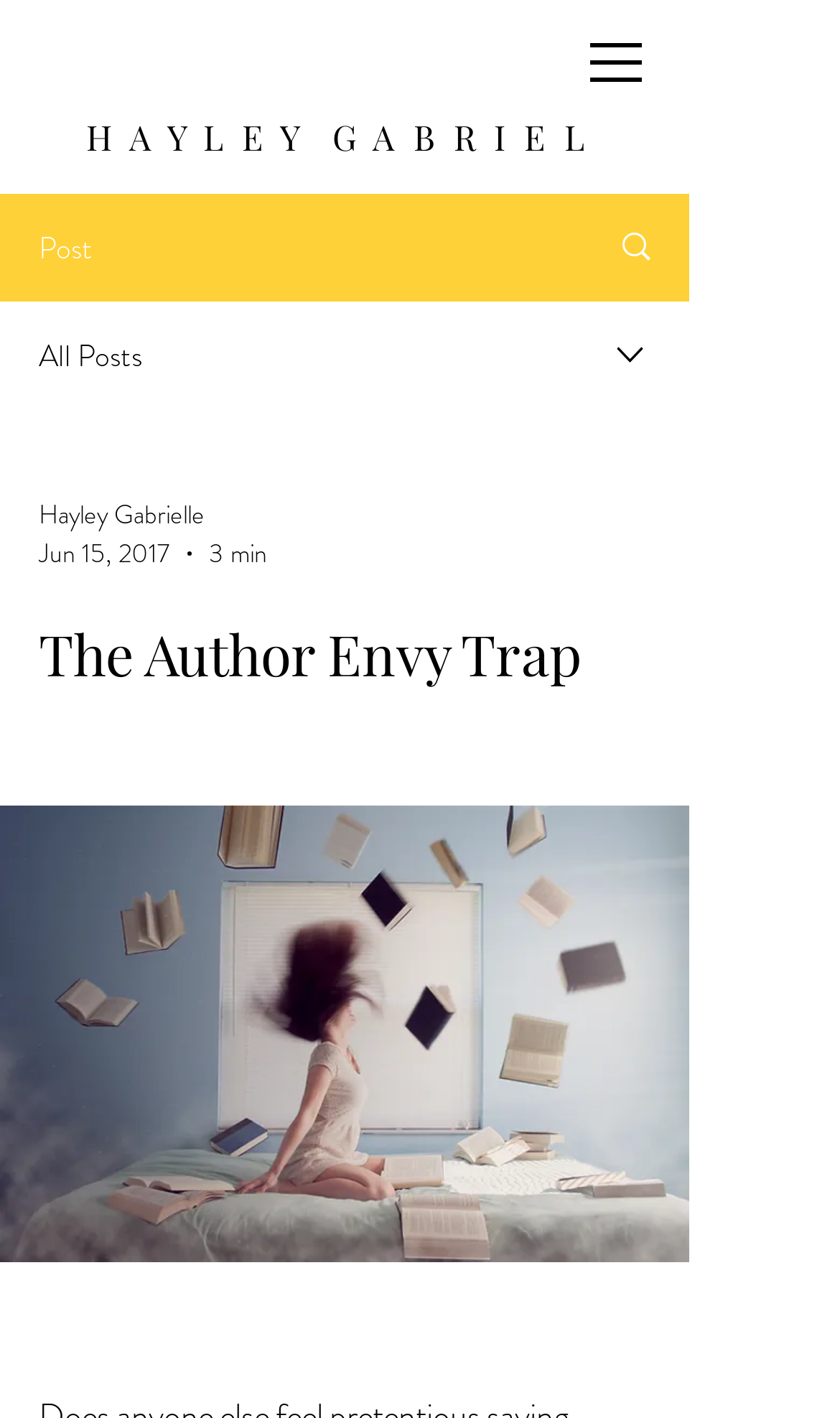Given the element description Hayley Gabrielle, predict the bounding box coordinates for the UI element in the webpage screenshot. The format should be (top-left x, top-left y, bottom-right x, bottom-right y), and the values should be between 0 and 1.

[0.046, 0.348, 0.318, 0.377]